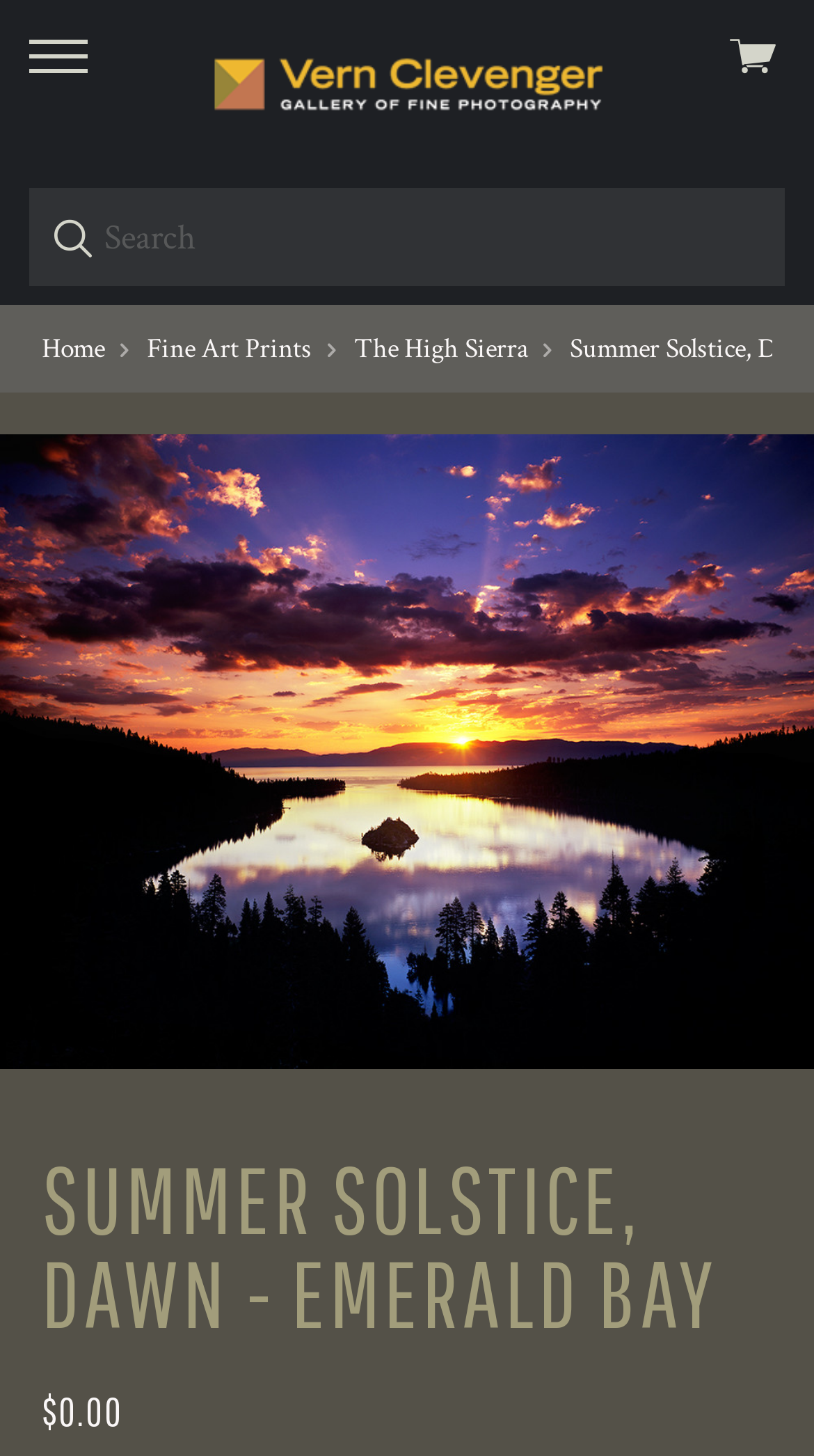Is the search box required?
Answer with a single word or phrase, using the screenshot for reference.

No